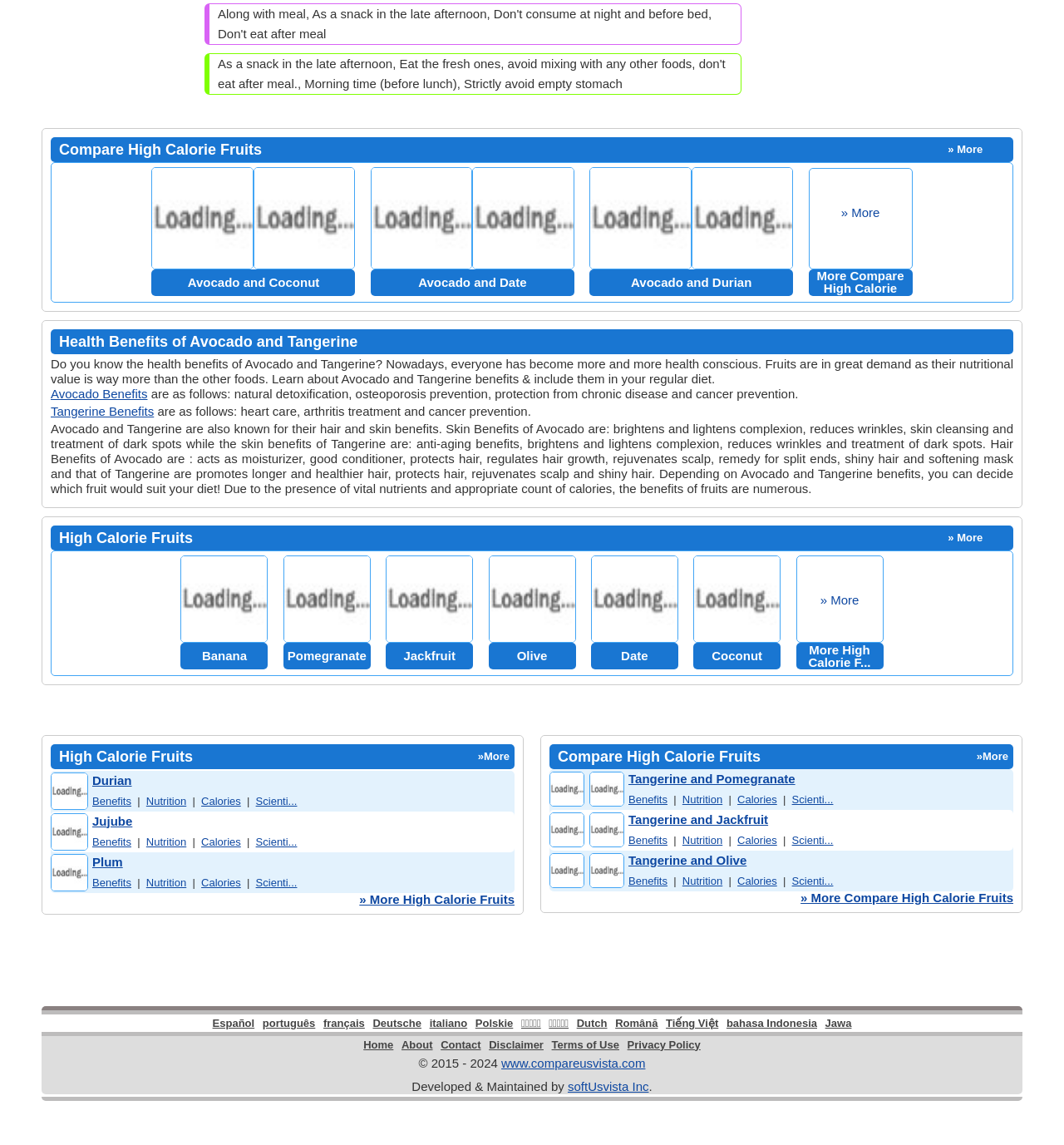Give a concise answer using only one word or phrase for this question:
How many high calorie fruits are listed in the table?

3